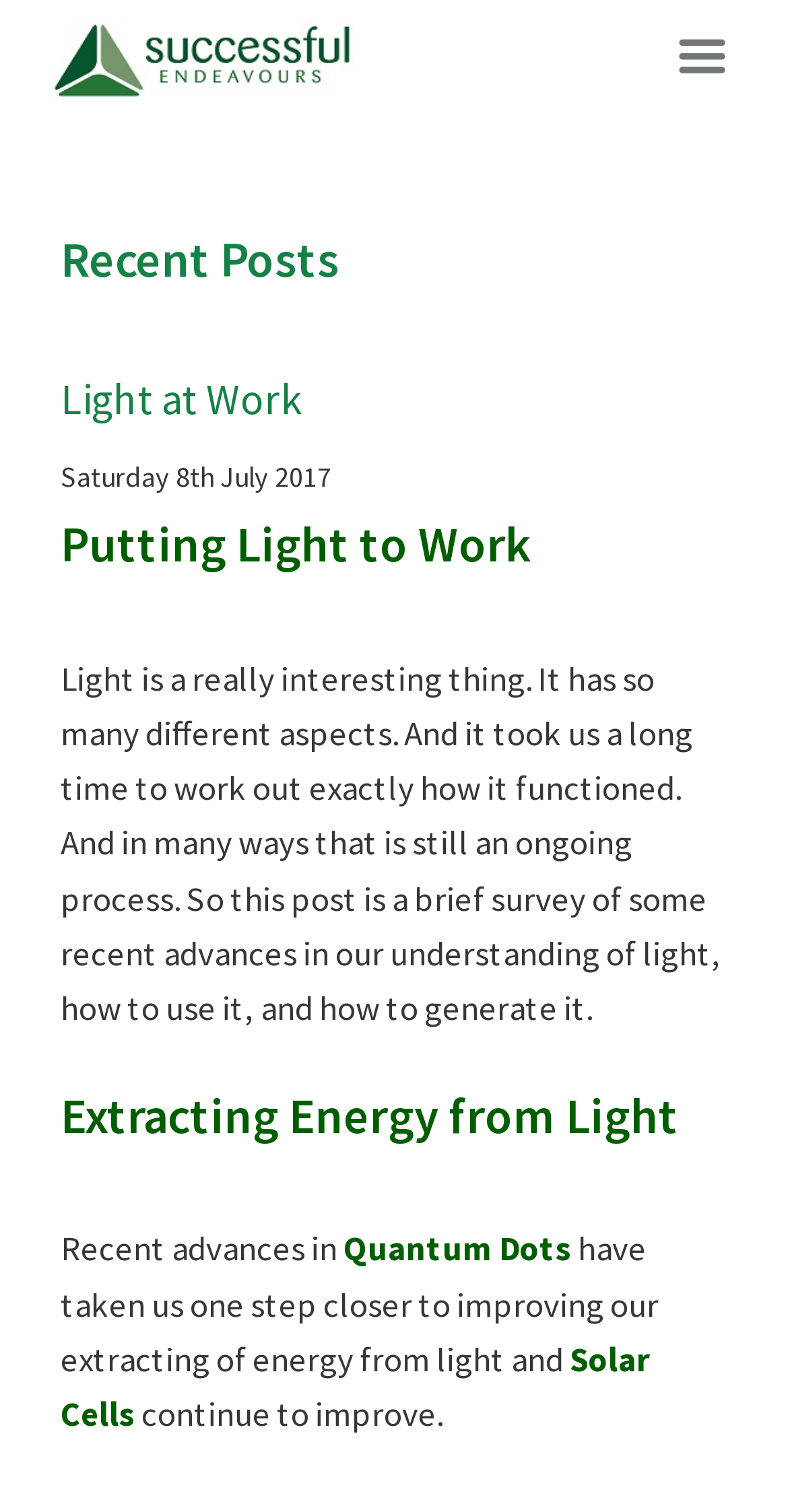From the webpage screenshot, predict the bounding box of the UI element that matches this description: "Solar Cells".

[0.077, 0.884, 0.826, 0.95]